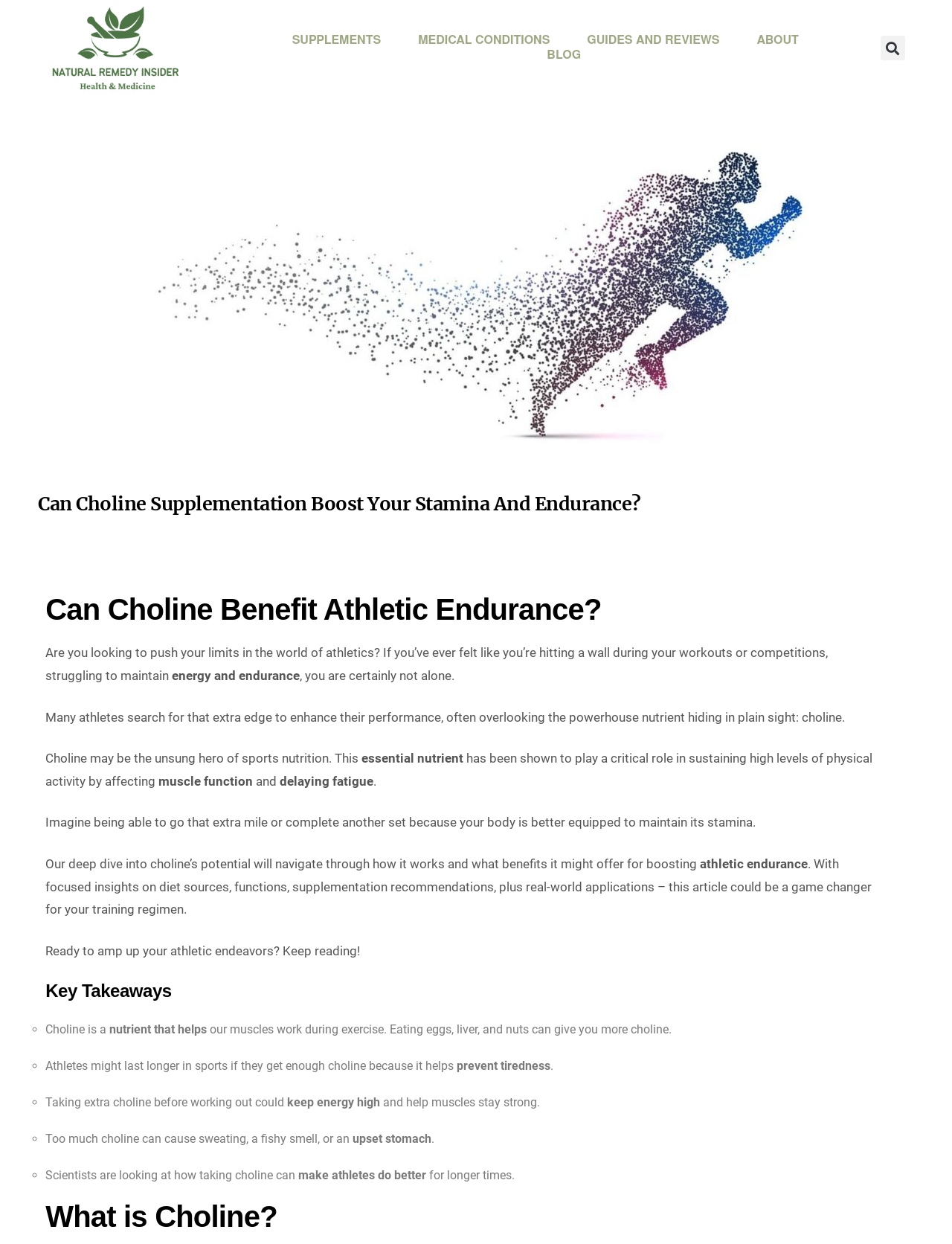Determine the bounding box coordinates (top-left x, top-left y, bottom-right x, bottom-right y) of the UI element described in the following text: GUIDES AND REVIEWS

[0.617, 0.027, 0.756, 0.039]